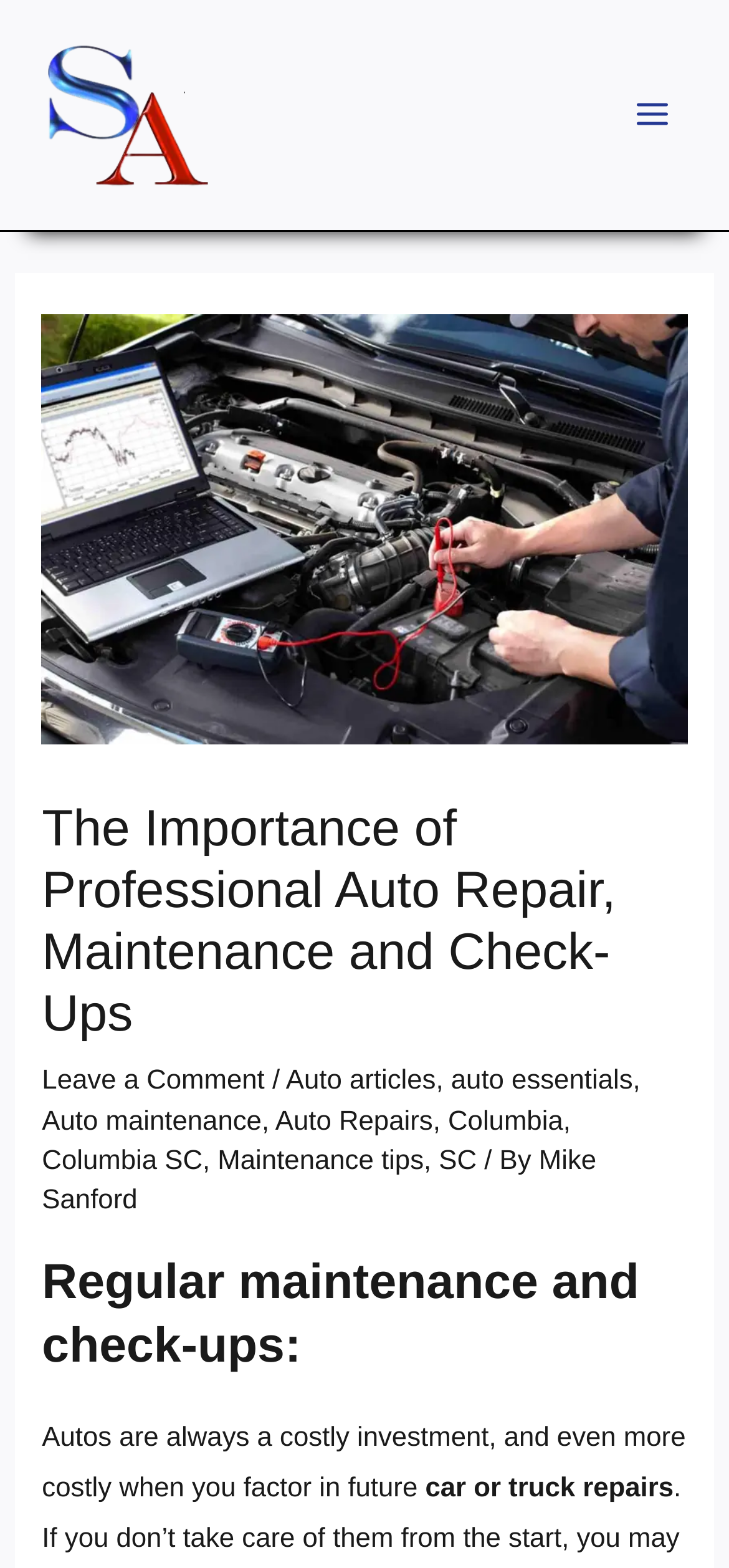Identify and provide the bounding box for the element described by: "alt="car mechanic near me"".

[0.051, 0.064, 0.3, 0.083]